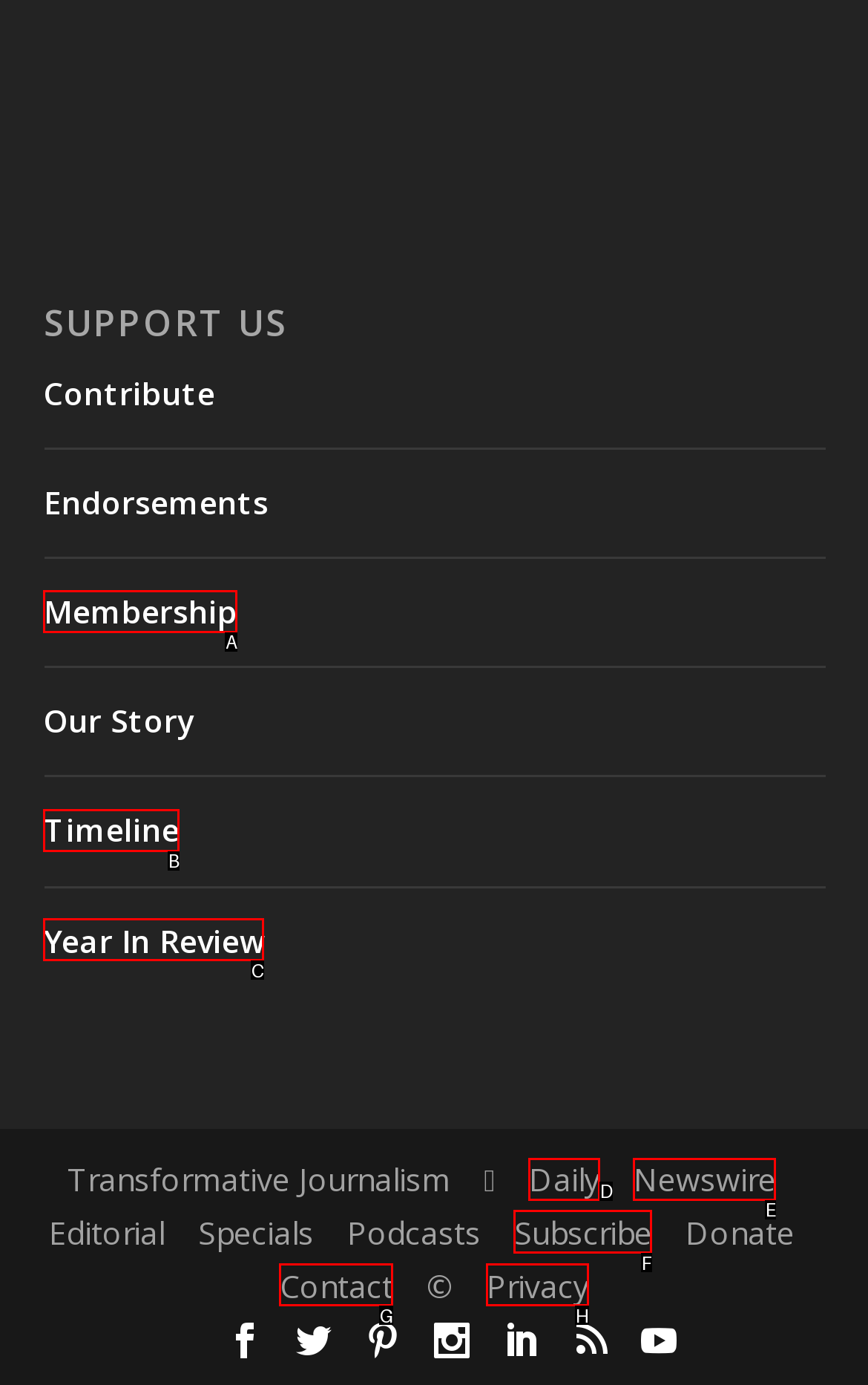Tell me which one HTML element I should click to complete the following instruction: Subscribe to the newsletter
Answer with the option's letter from the given choices directly.

F